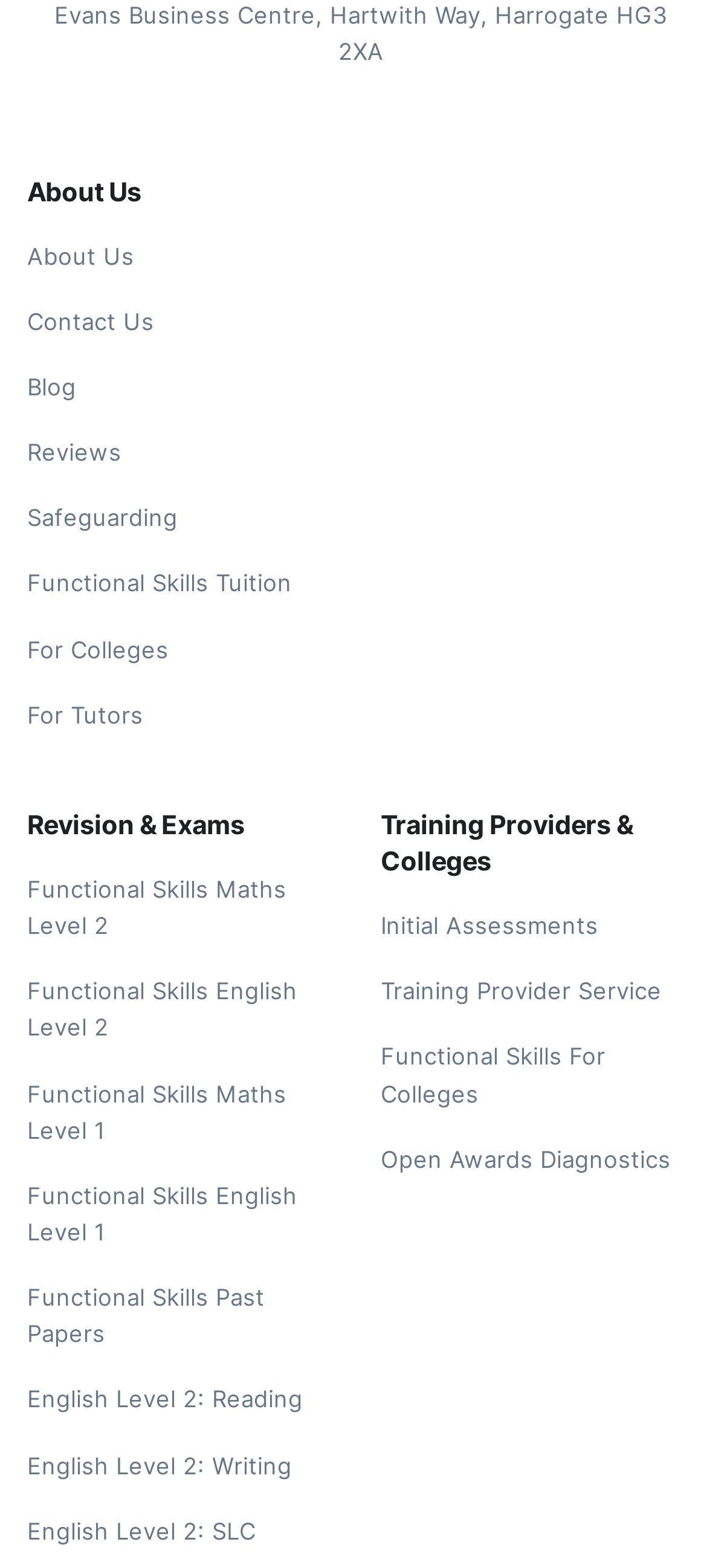How many headings are there on the webpage?
Using the image as a reference, answer with just one word or a short phrase.

3